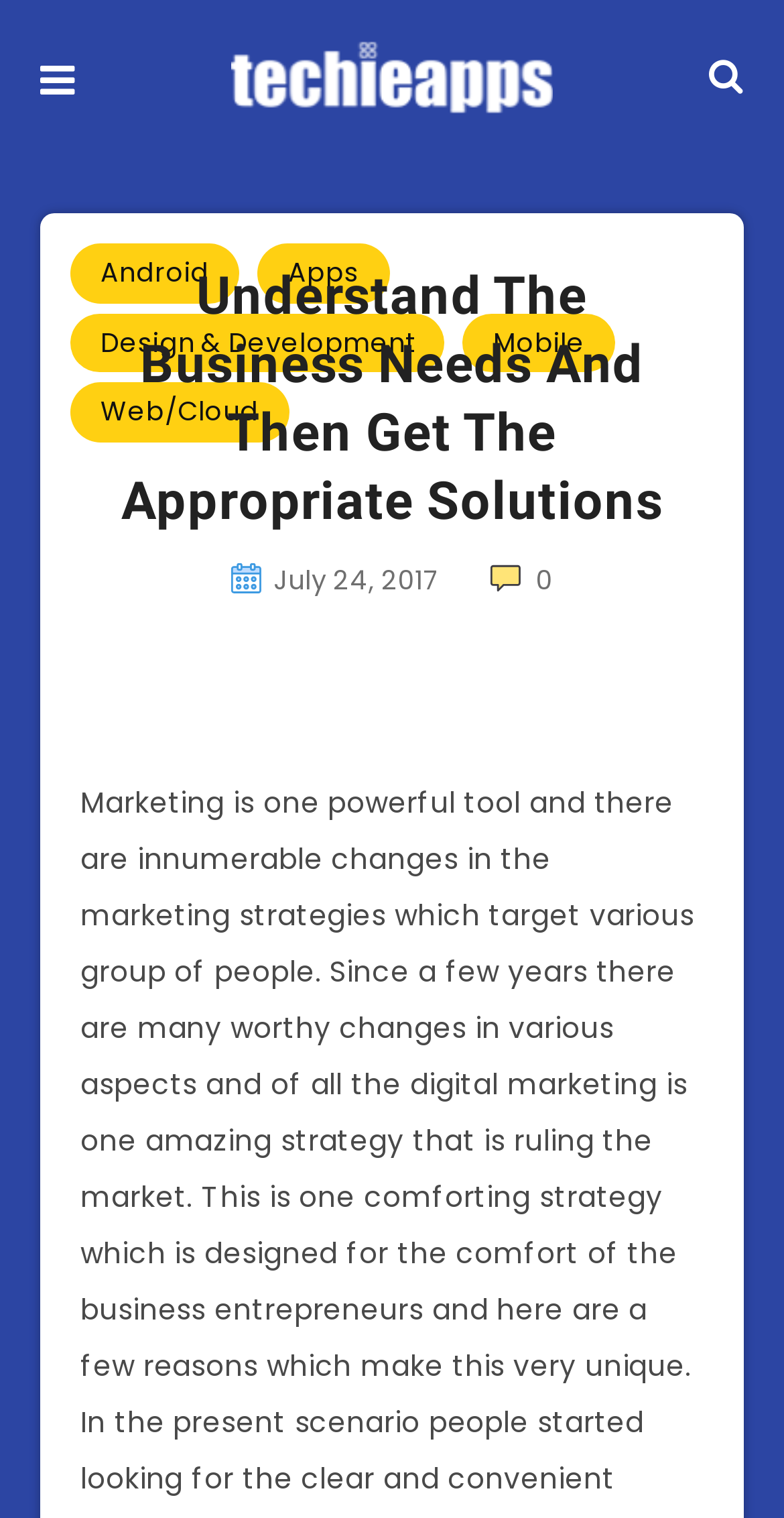Identify the bounding box coordinates of the element to click to follow this instruction: 'Go to the Android page'. Ensure the coordinates are four float values between 0 and 1, provided as [left, top, right, bottom].

[0.09, 0.161, 0.305, 0.2]